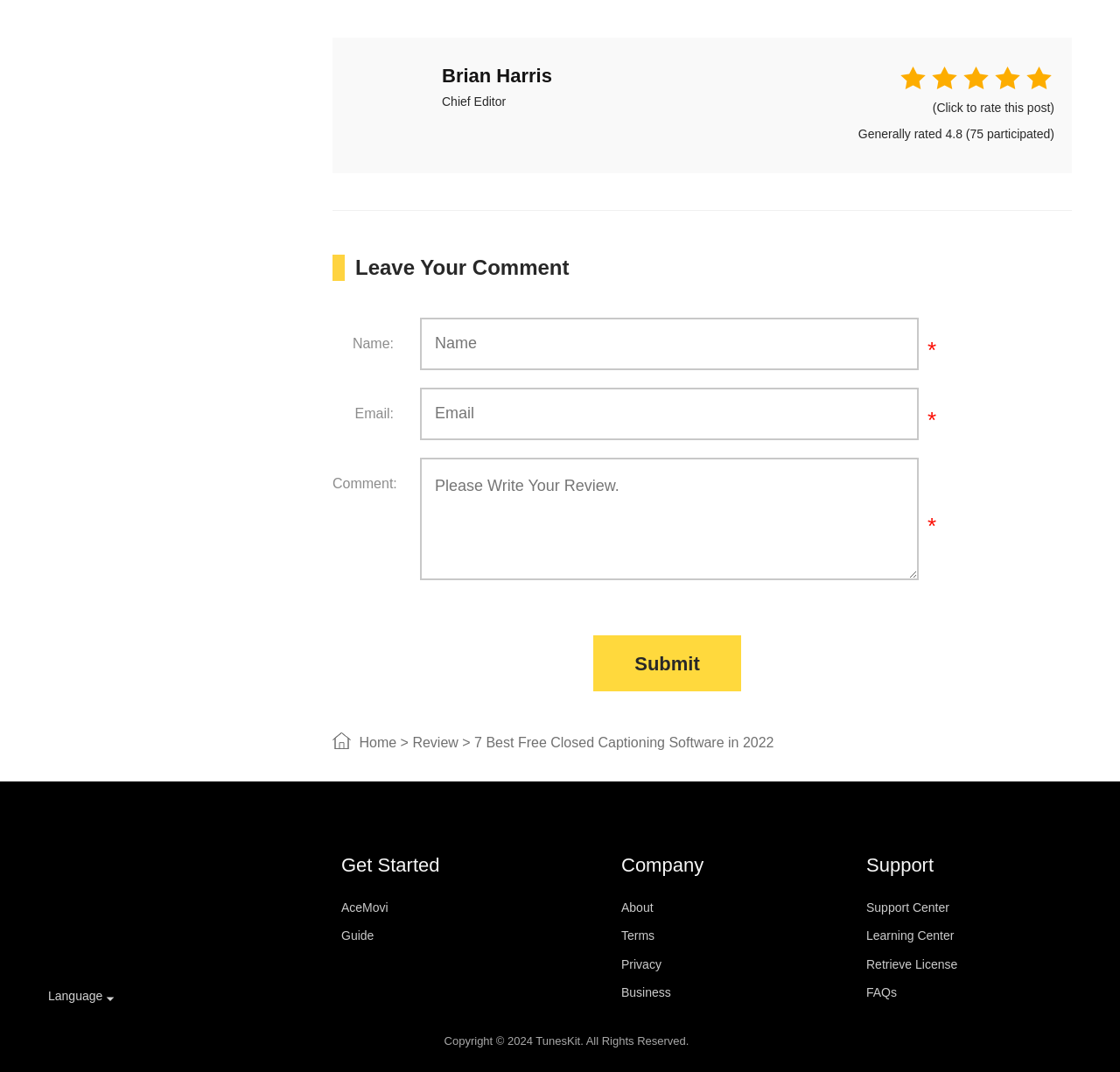Given the description "Home", determine the bounding box of the corresponding UI element.

None